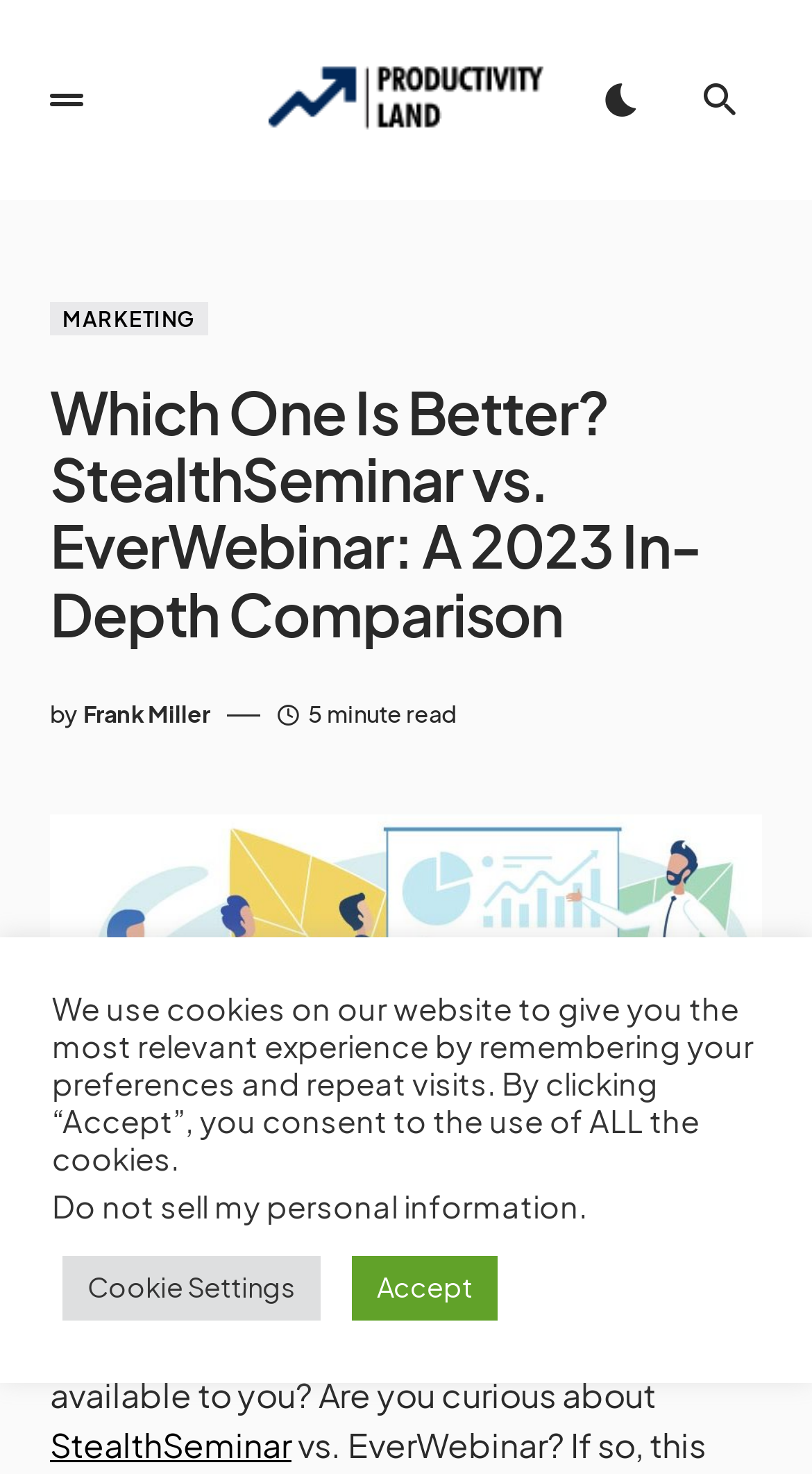Using the information in the image, give a detailed answer to the following question: What is the estimated reading time?

The webpage provides an estimated reading time of 5 minutes, which is indicated by the text '5 minute read' below the author's name, giving users an idea of how long it will take to read the article.